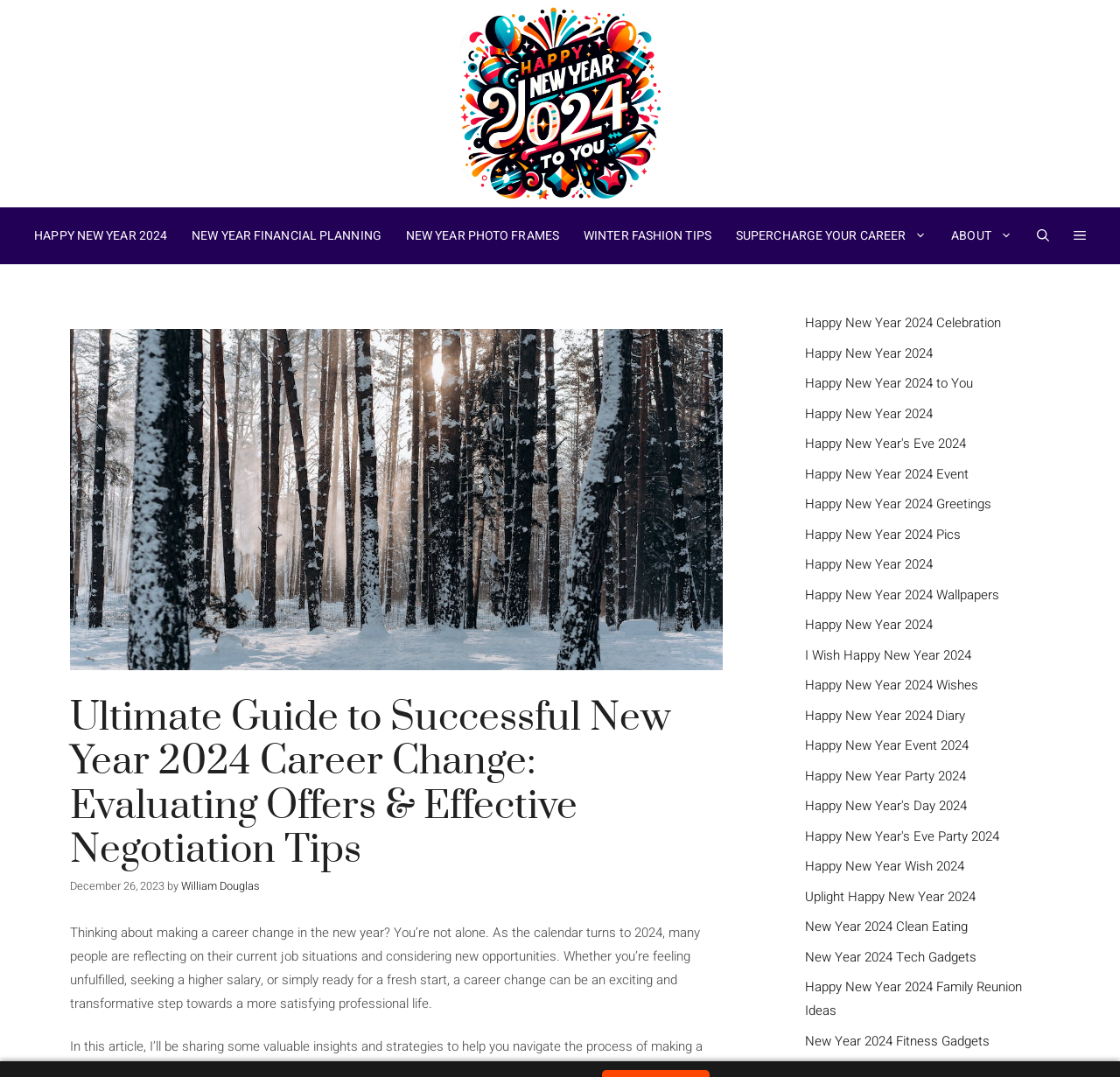Please locate the bounding box coordinates of the region I need to click to follow this instruction: "Read the article by William Douglas".

[0.162, 0.815, 0.232, 0.83]